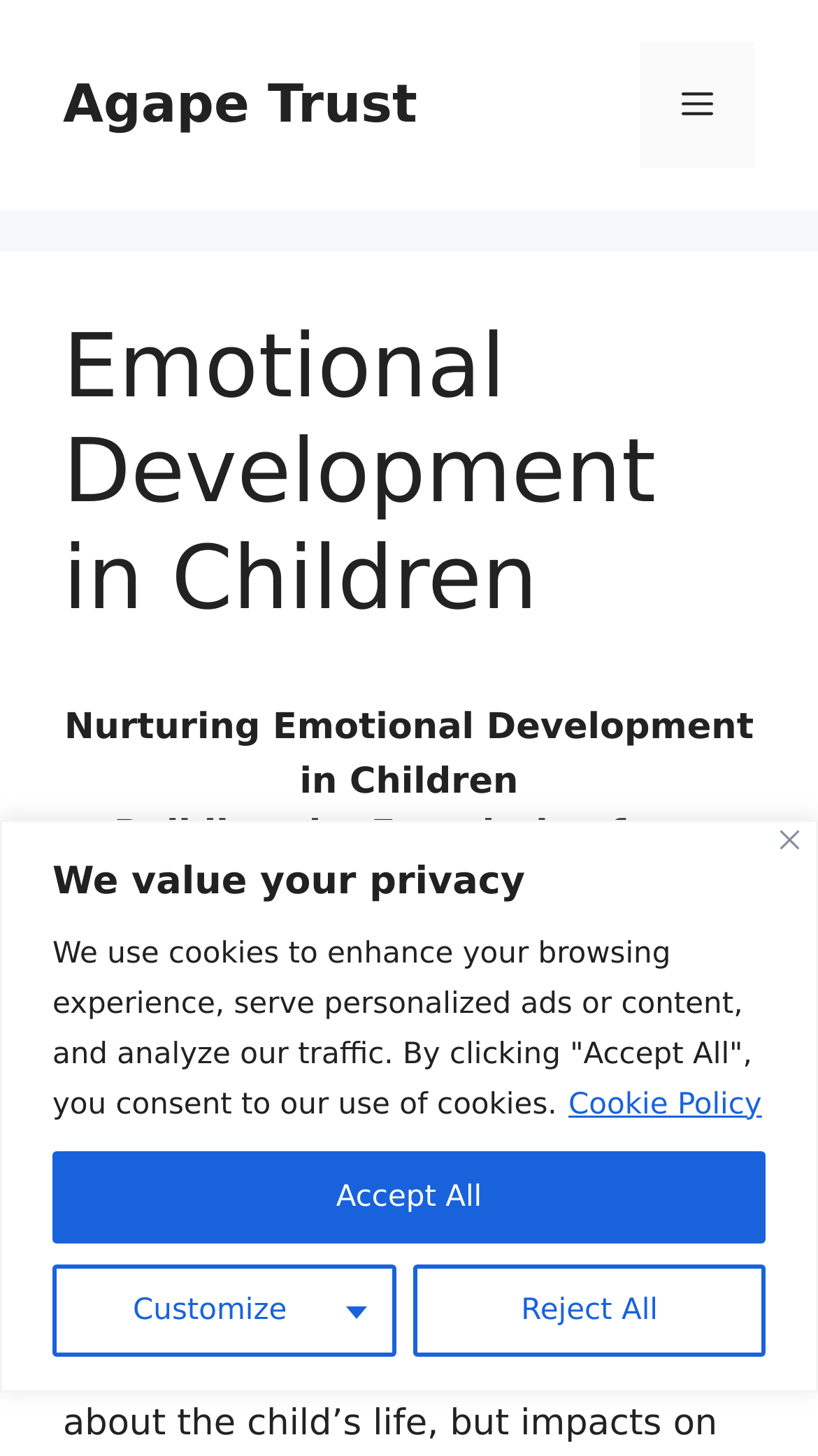Please find and generate the text of the main heading on the webpage.

Emotional Development in Children